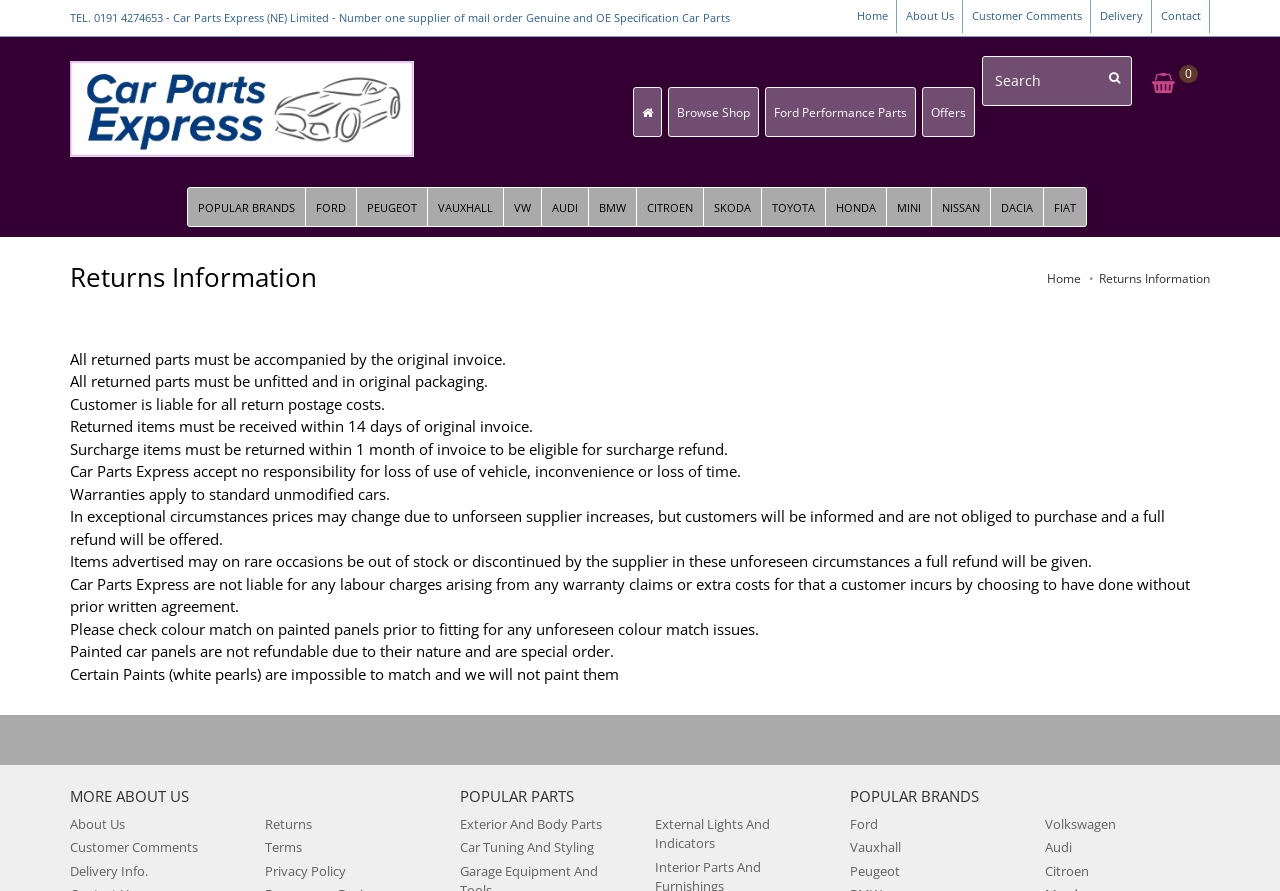Determine the bounding box coordinates for the area you should click to complete the following instruction: "Browse the shop".

[0.532, 0.097, 0.603, 0.153]